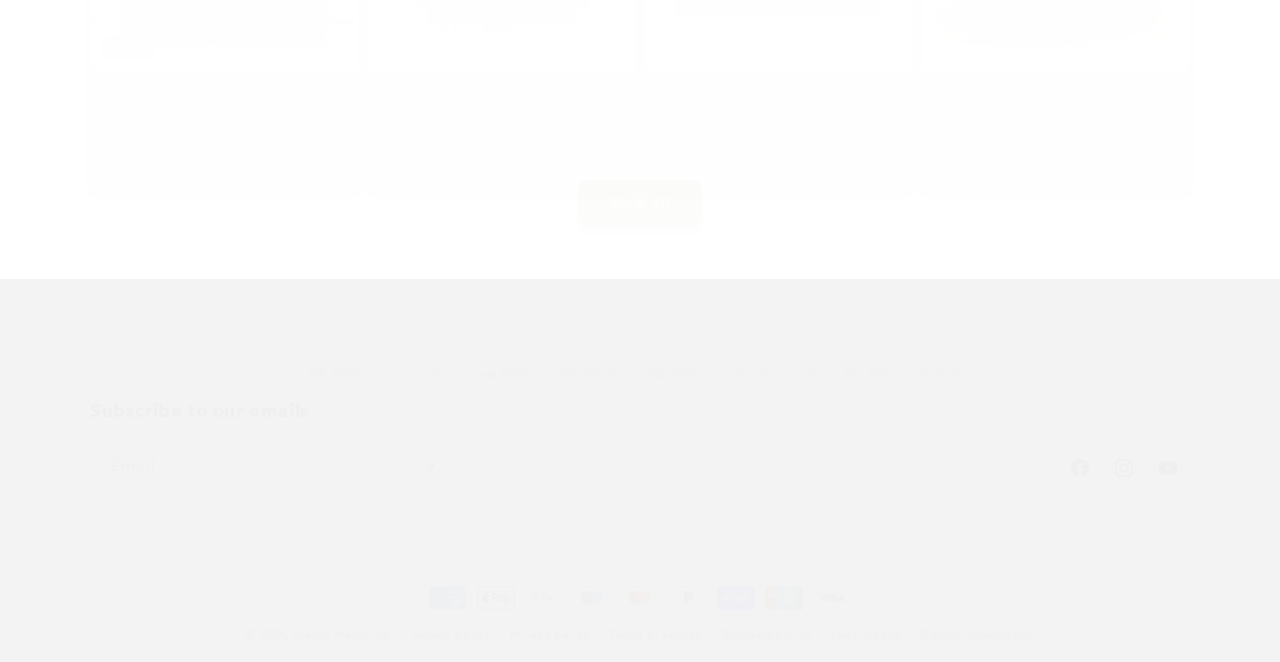Please find and report the bounding box coordinates of the element to click in order to perform the following action: "Check refund policy". The coordinates should be expressed as four float numbers between 0 and 1, in the format [left, top, right, bottom].

[0.322, 0.946, 0.383, 0.974]